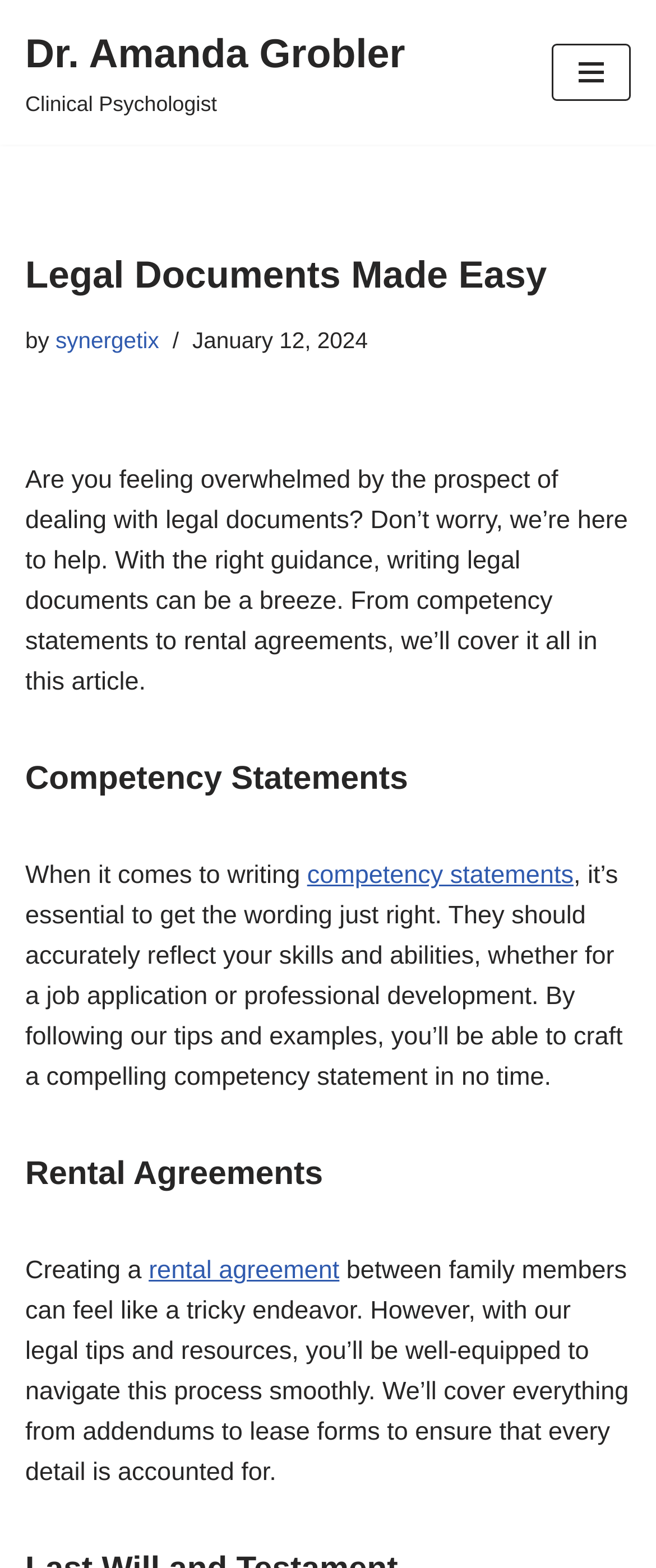Please locate and generate the primary heading on this webpage.

Legal Documents Made Easy